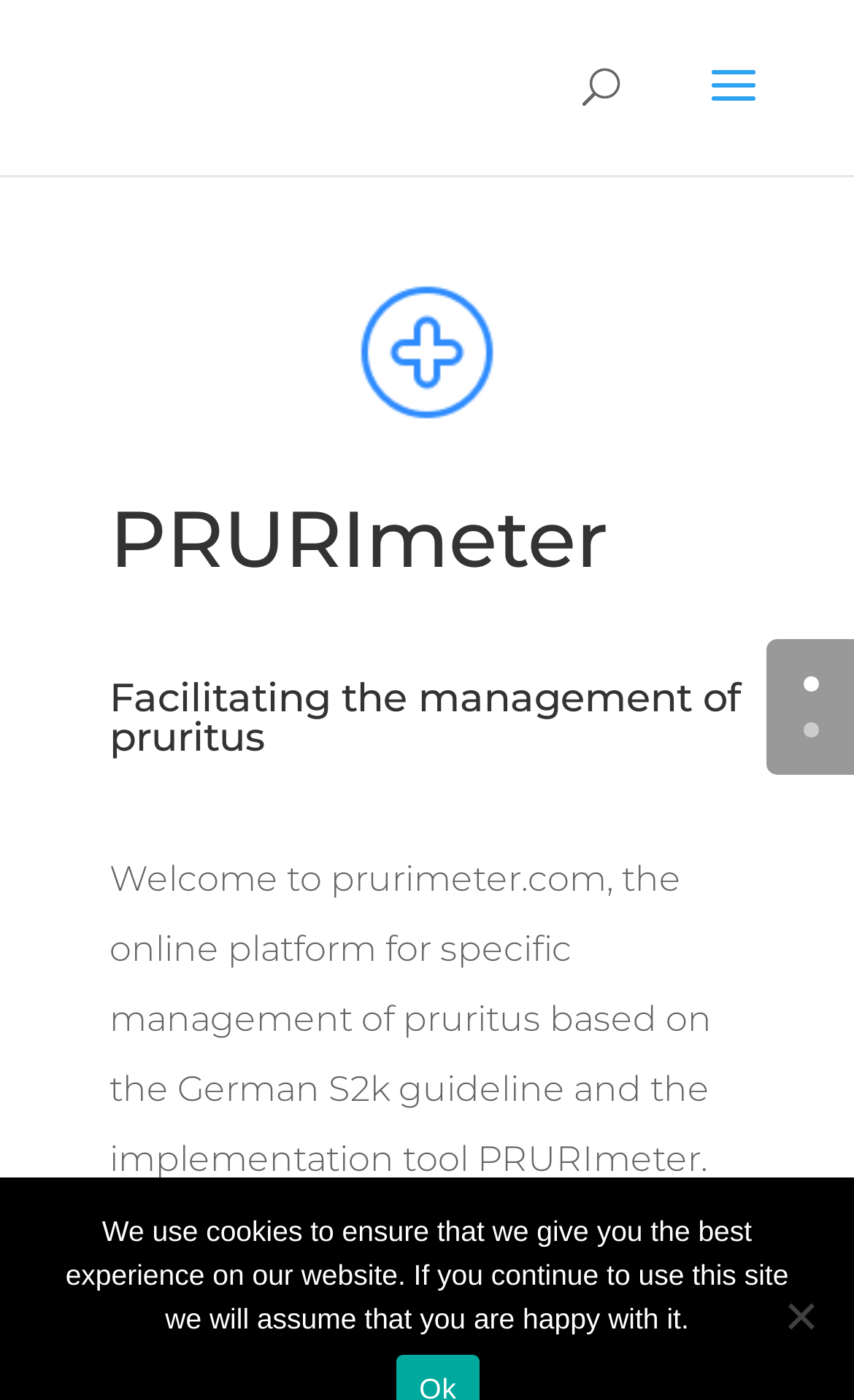Respond to the question with just a single word or phrase: 
What is the purpose of the PRURImeter?

management of pruritus